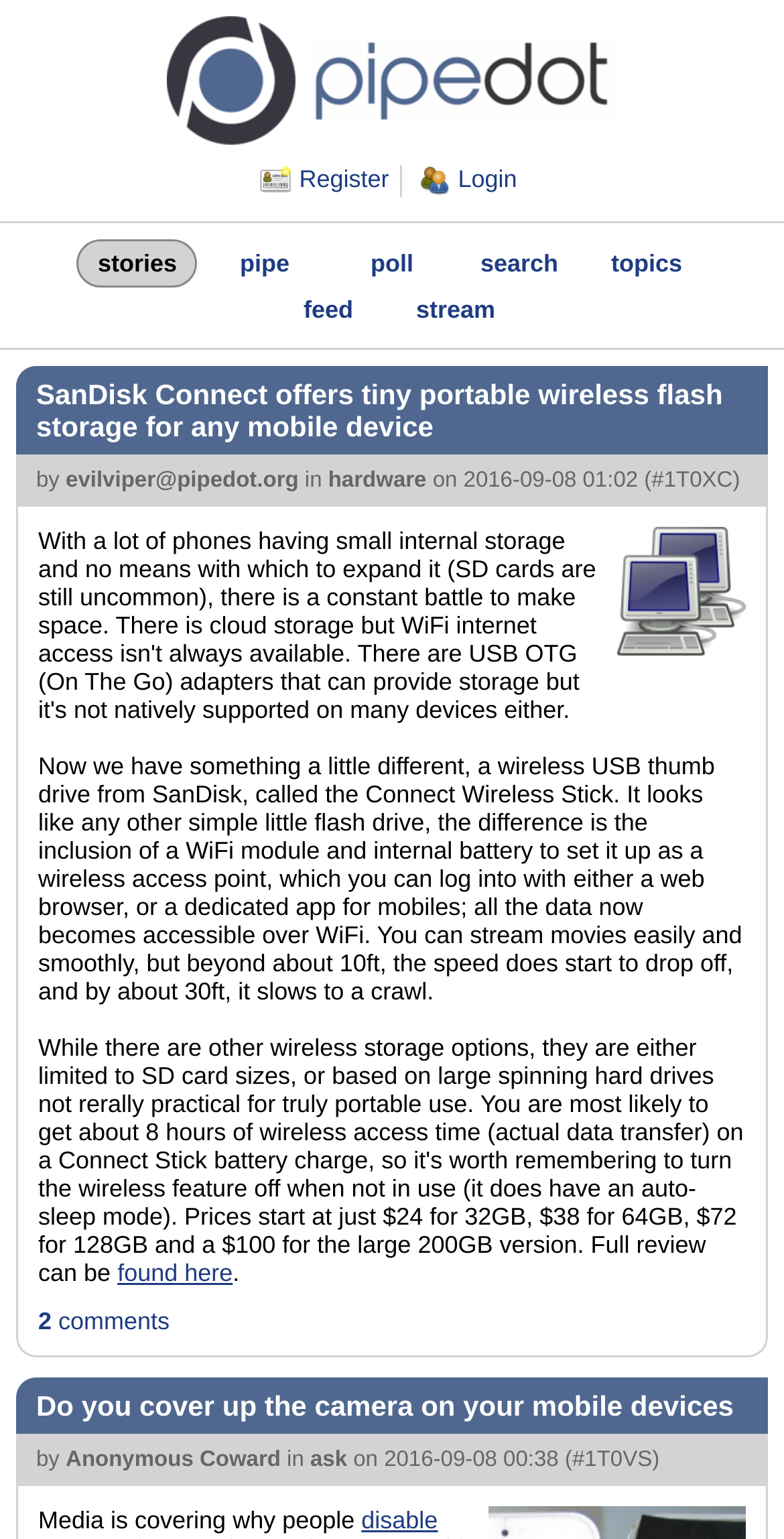Using the webpage screenshot and the element description Contact Us, determine the bounding box coordinates. Specify the coordinates in the format (top-left x, top-left y, bottom-right x, bottom-right y) with values ranging from 0 to 1.

None